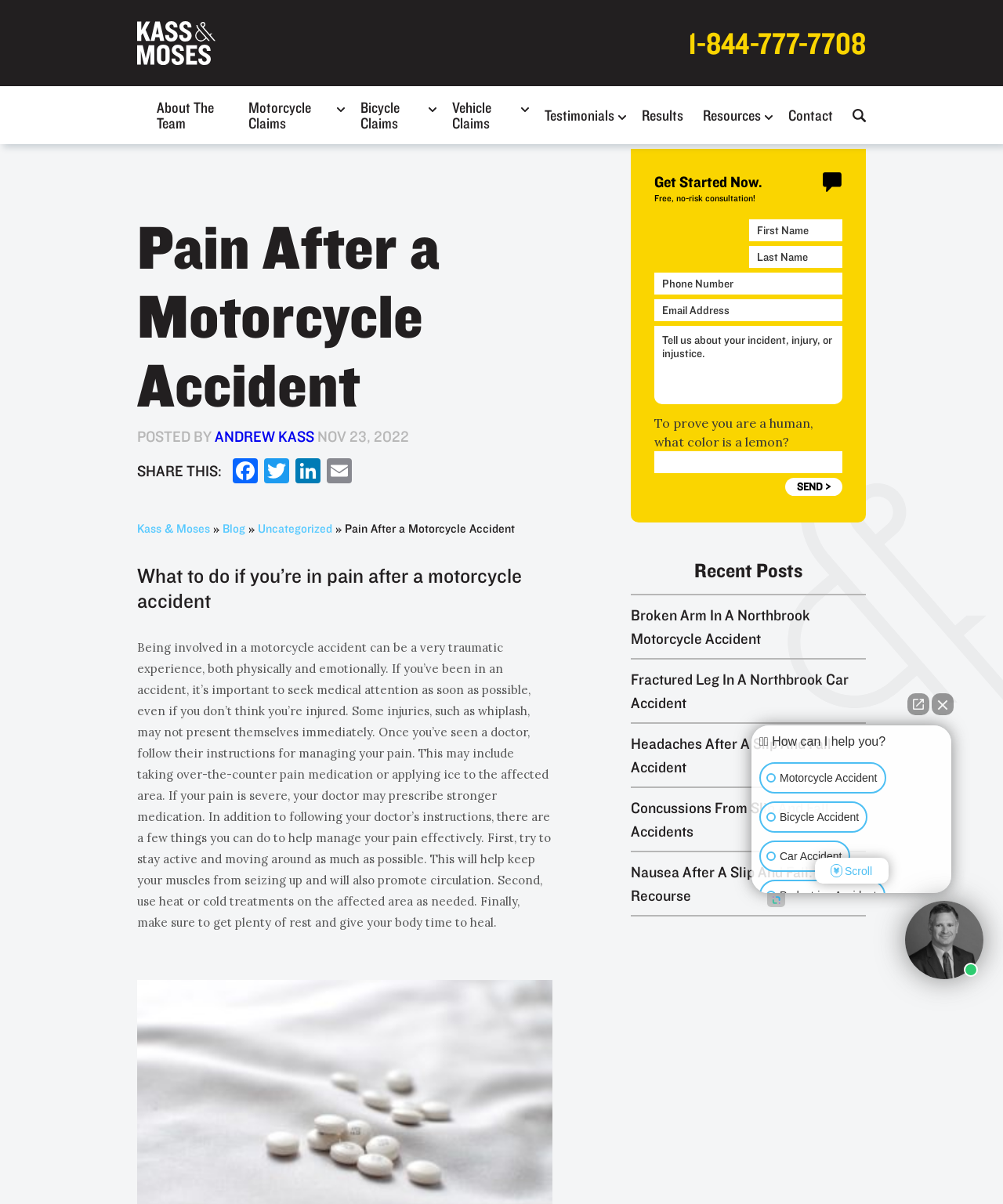Determine the bounding box coordinates for the area that needs to be clicked to fulfill this task: "Get a free consultation by filling out the contact form". The coordinates must be given as four float numbers between 0 and 1, i.e., [left, top, right, bottom].

[0.652, 0.182, 0.84, 0.427]